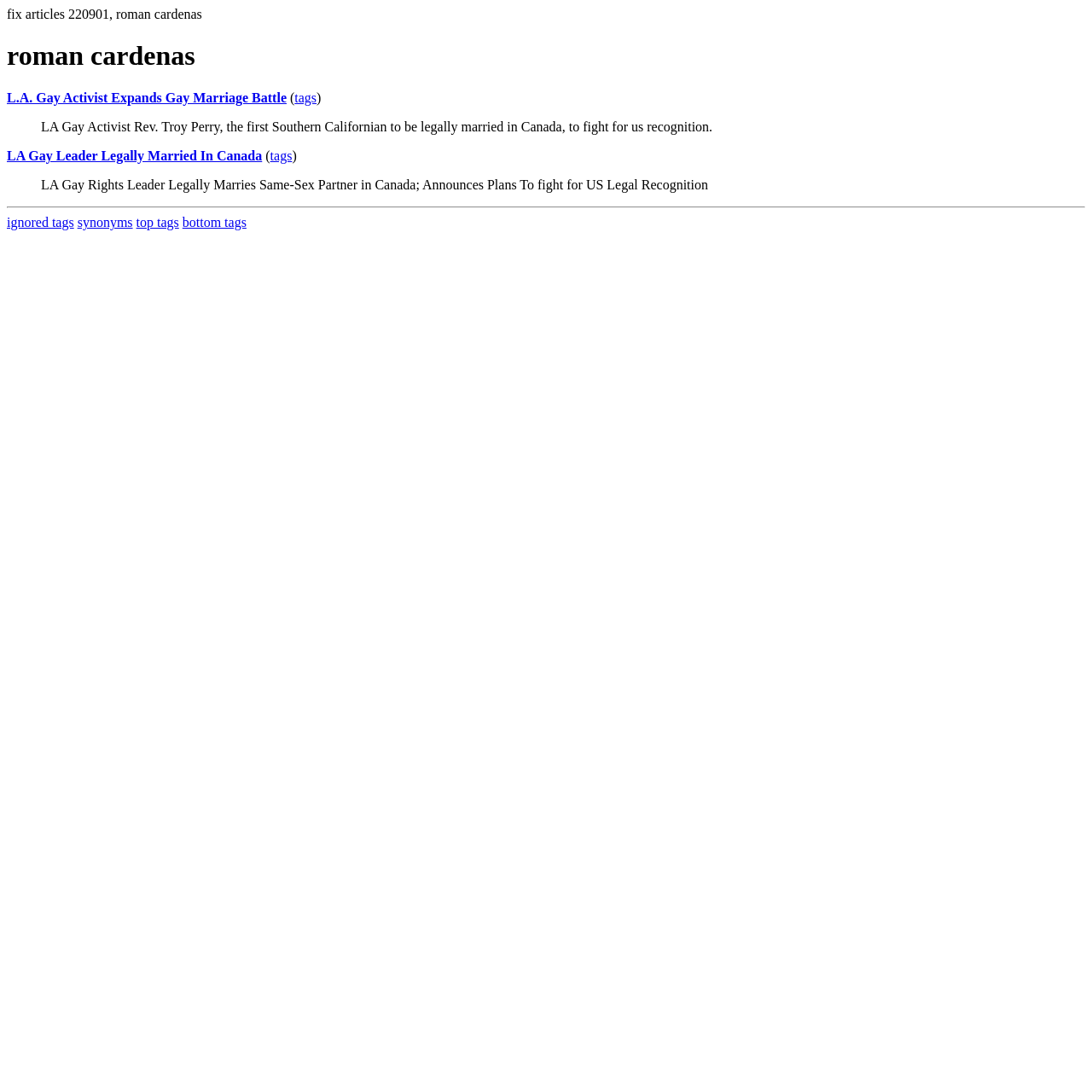Identify the bounding box coordinates for the UI element that matches this description: "tags".

[0.247, 0.136, 0.267, 0.149]